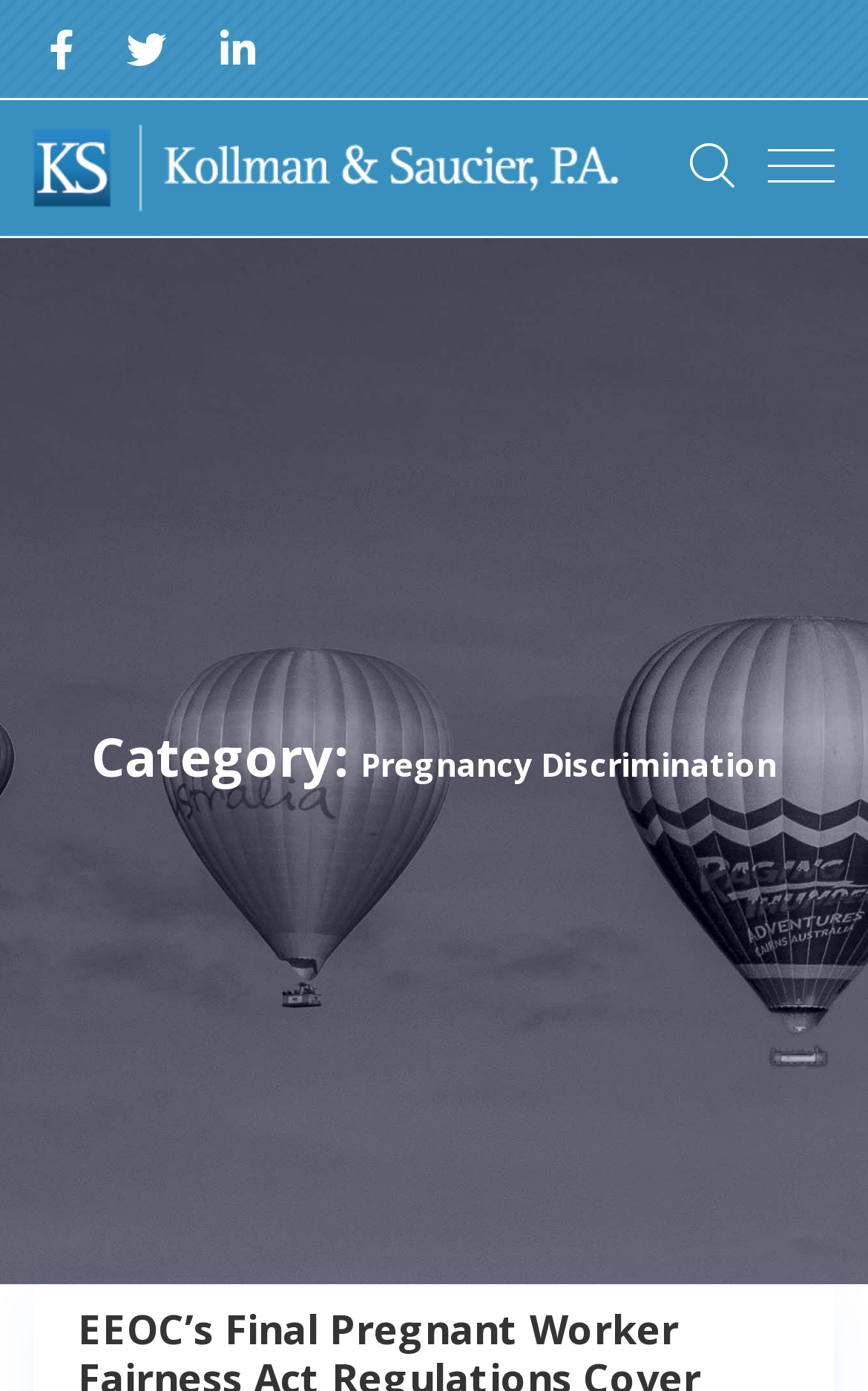Find the bounding box coordinates for the HTML element specified by: "alt="Kollman & Saucier P.A."".

[0.038, 0.085, 0.712, 0.157]